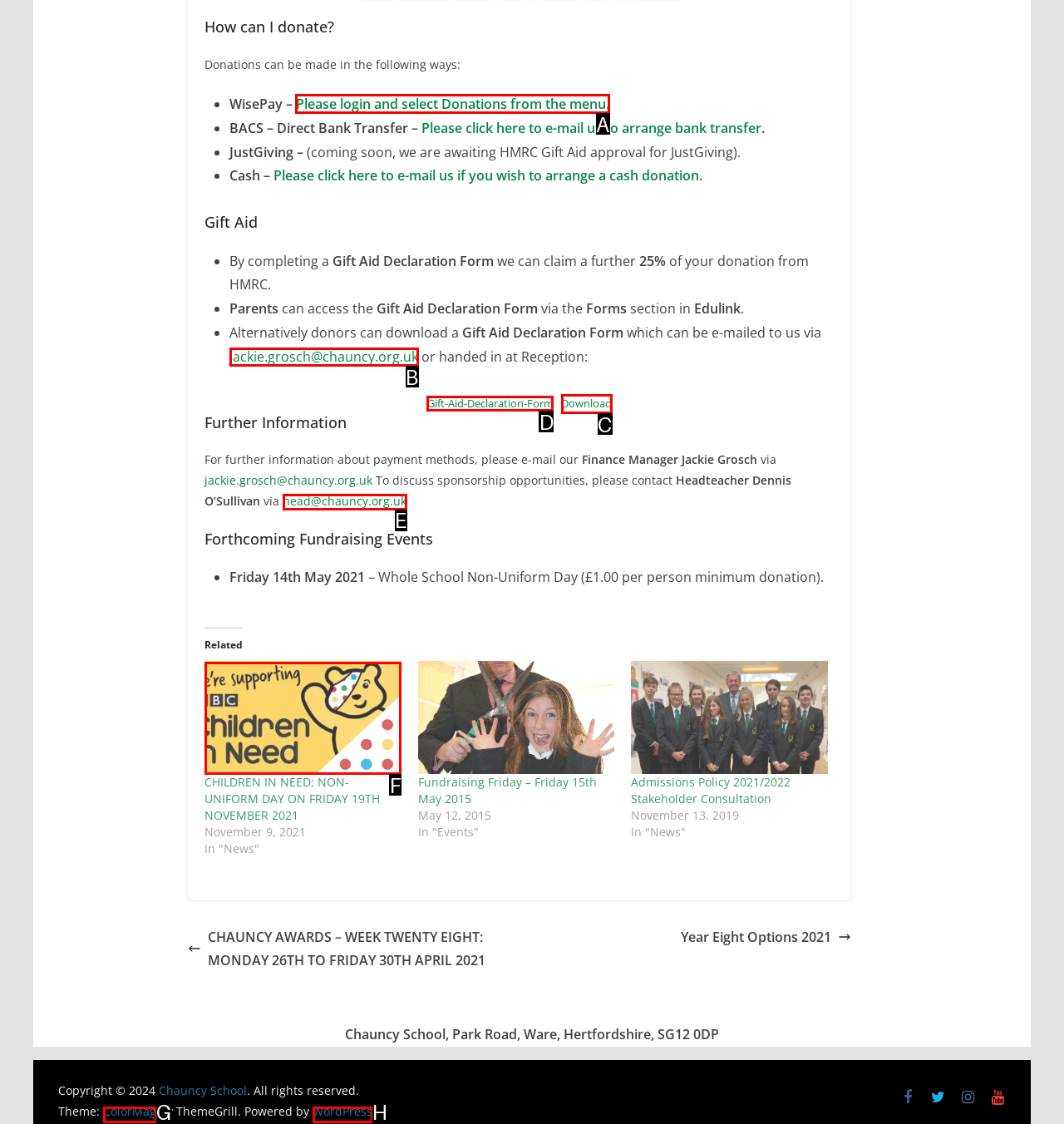For the task: Click to donate via WisePay, specify the letter of the option that should be clicked. Answer with the letter only.

A